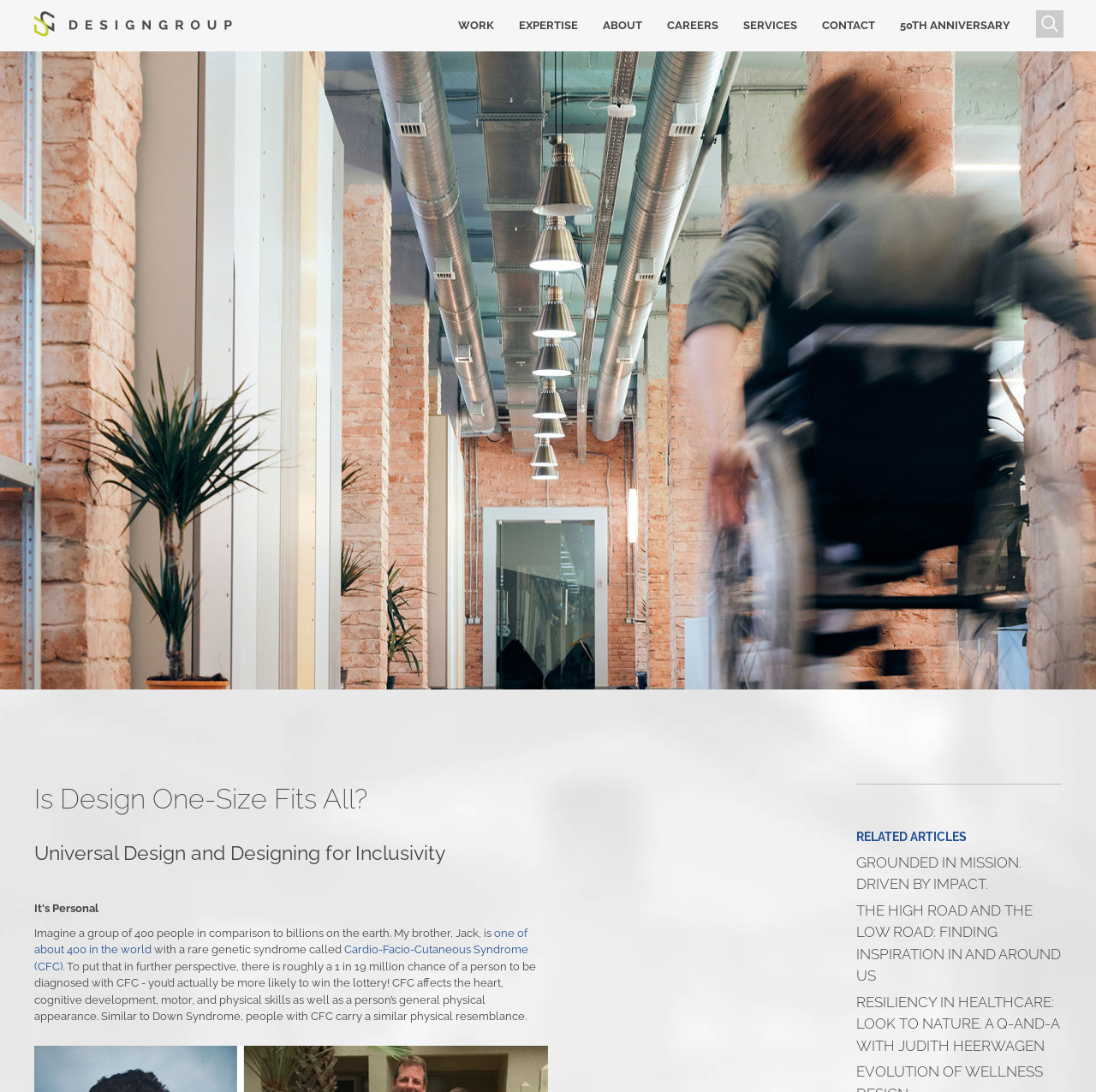Please give a succinct answer to the question in one word or phrase:
What is the name of Madison's brother?

Jack